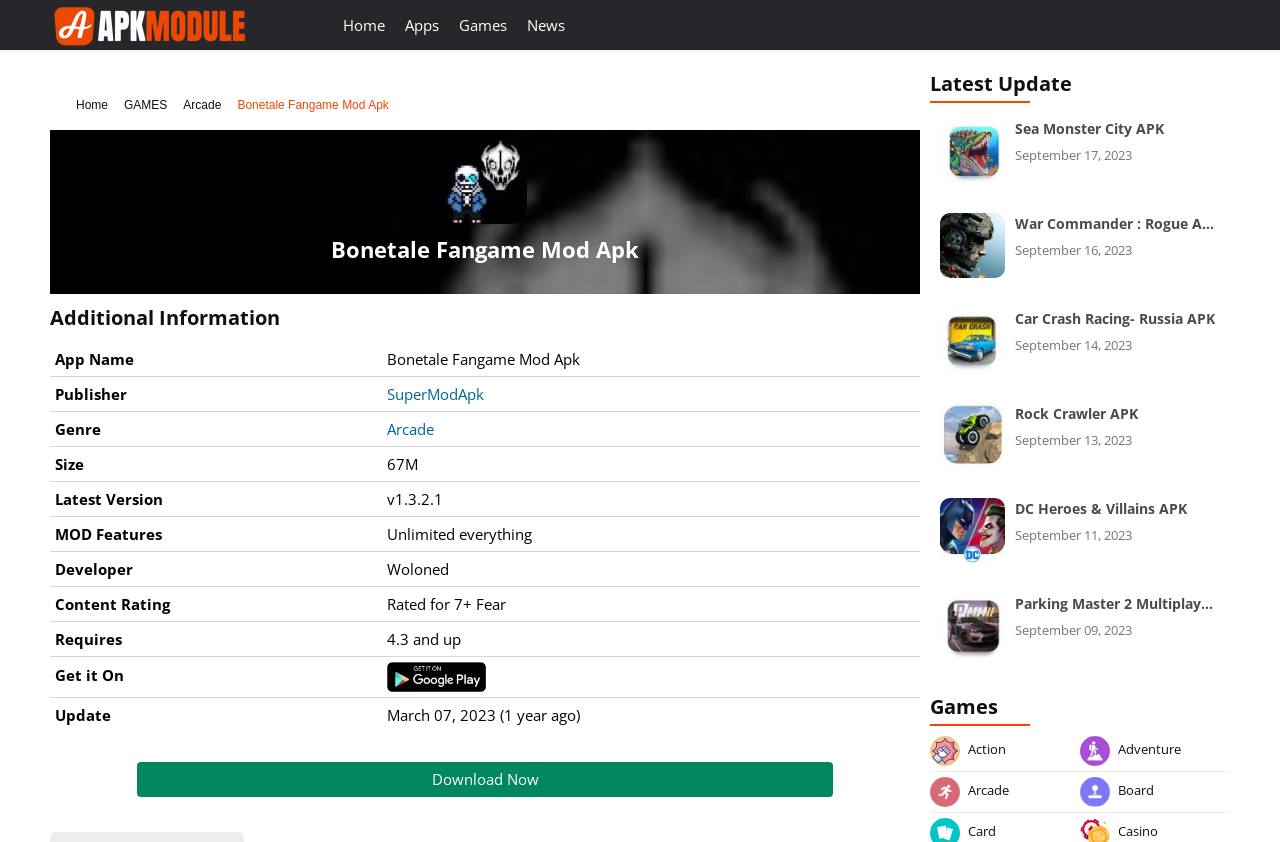What is the name of the game being described?
From the image, provide a succinct answer in one word or a short phrase.

Bonetale Fangame Mod Apk